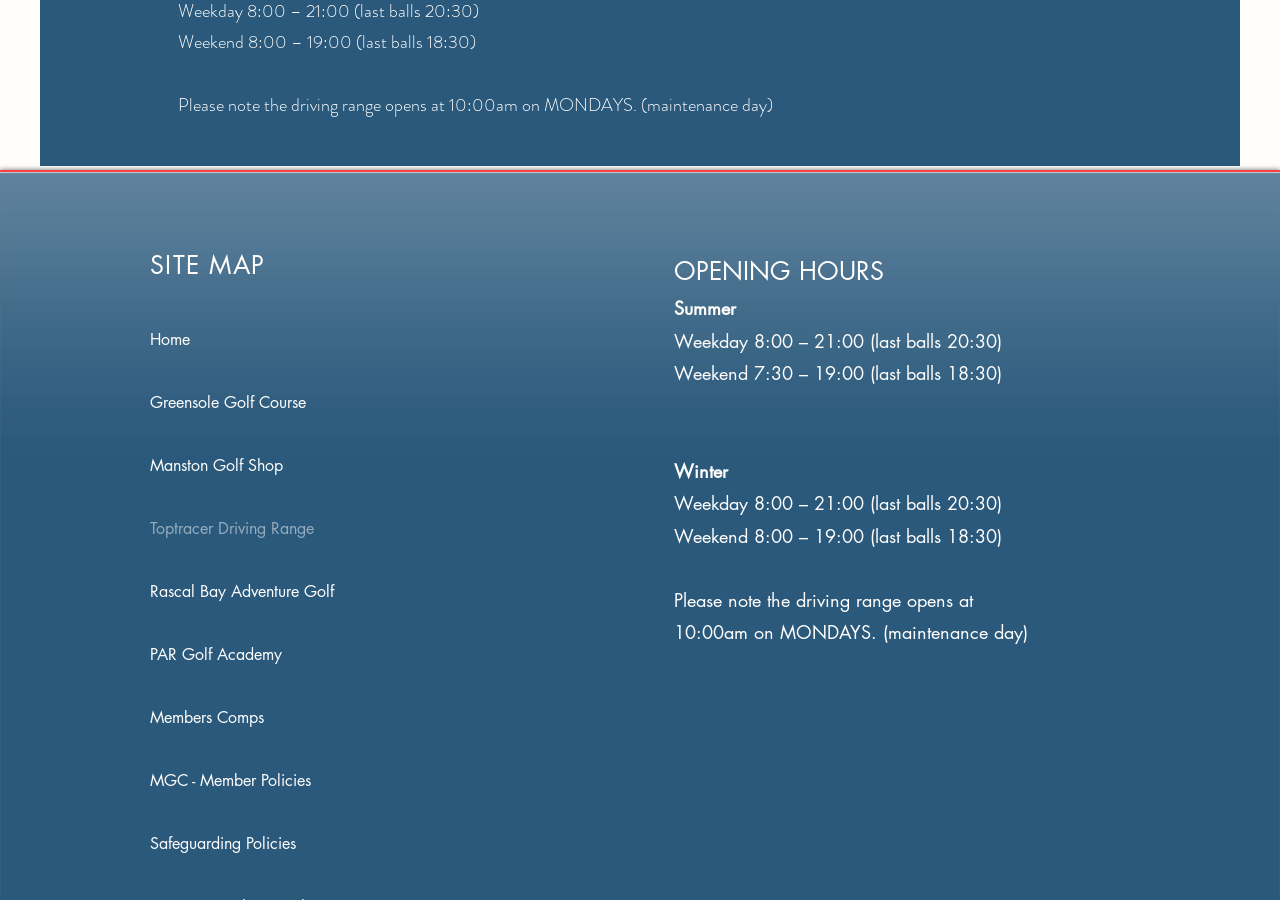Please determine the bounding box coordinates of the element to click in order to execute the following instruction: "visit Rascal Bay Adventure Golf". The coordinates should be four float numbers between 0 and 1, specified as [left, top, right, bottom].

[0.117, 0.622, 0.302, 0.692]